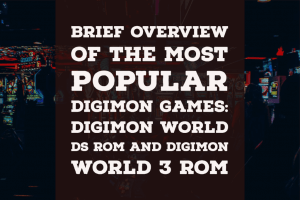What is the background of the graphic?
Based on the screenshot, provide your answer in one word or phrase.

A lively gaming environment